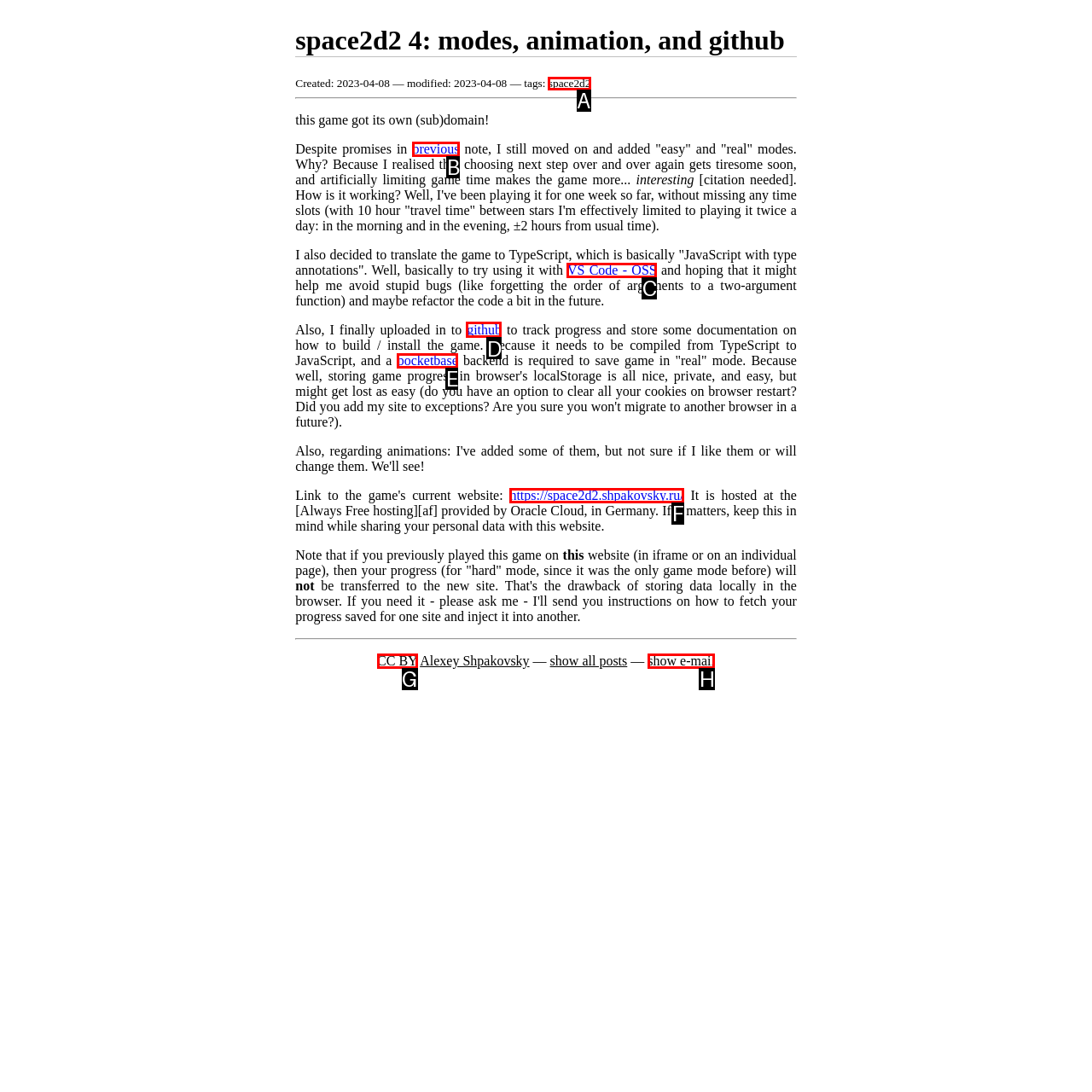To achieve the task: Search for something, which HTML element do you need to click?
Respond with the letter of the correct option from the given choices.

None